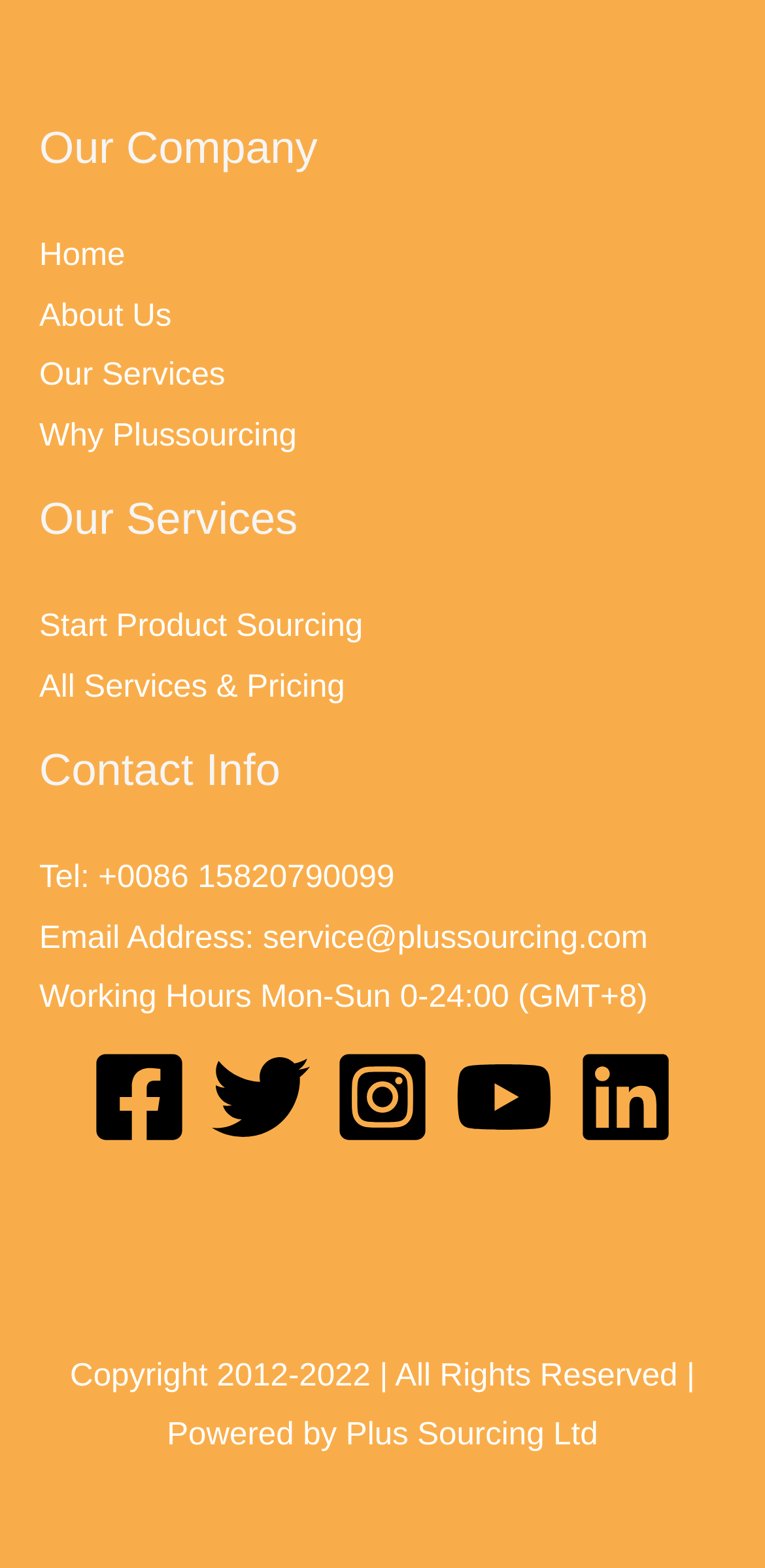Find the bounding box coordinates of the area that needs to be clicked in order to achieve the following instruction: "Follow on Facebook". The coordinates should be specified as four float numbers between 0 and 1, i.e., [left, top, right, bottom].

[0.118, 0.668, 0.246, 0.731]